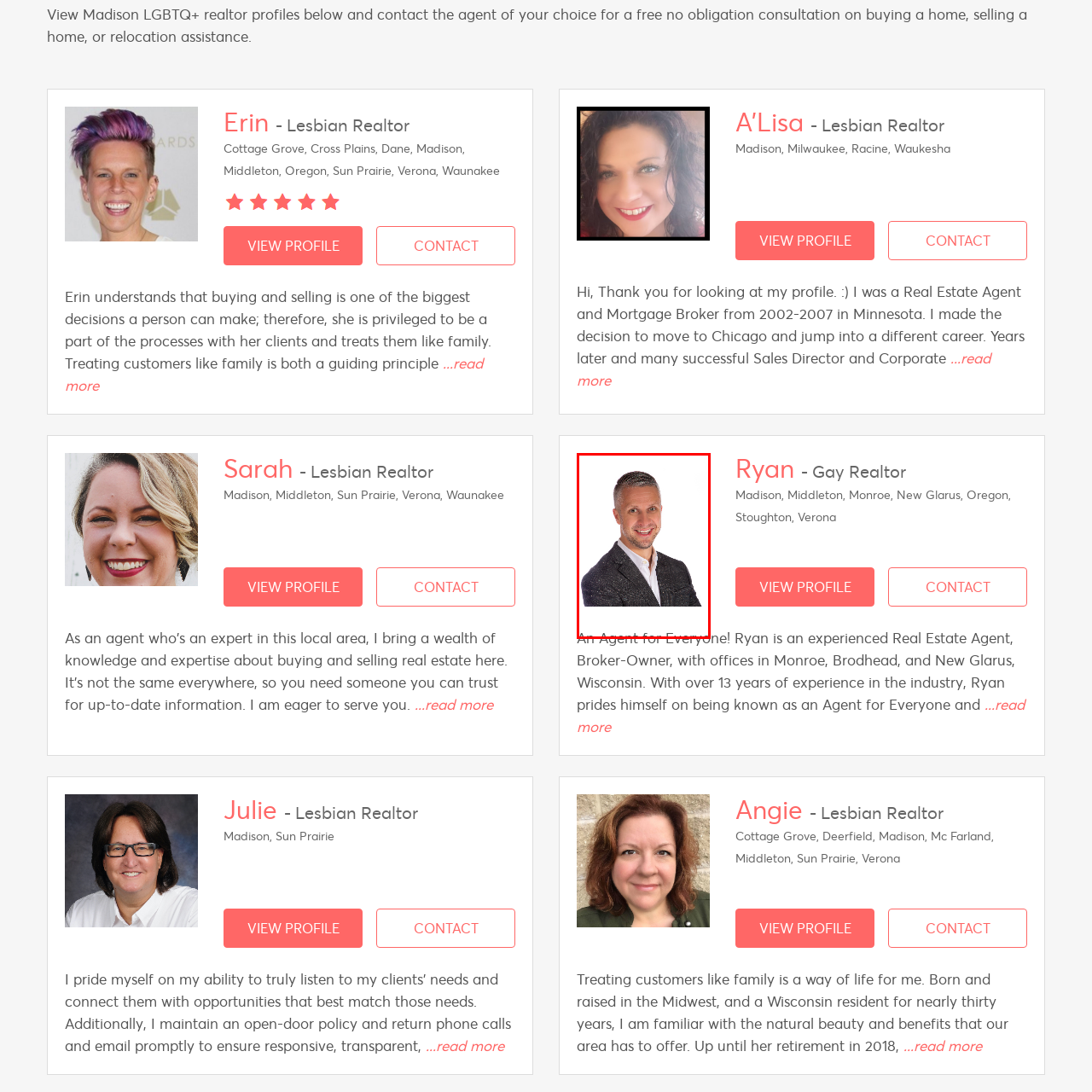Give an in-depth description of the picture inside the red marked area.

Meet Ryan, a dedicated and experienced Realtor who embodies the motto "An Agent for Everyone." With over 13 years of experience in the real estate industry, he serves clients across various locations, including Madison, Middleton, Monroe, New Glarus, and Verona. In his professional journey, Ryan has established himself as a Broker-Owner with offices in multiple cities. Known for treating his clients with utmost respect and care, he aims to make the buying and selling process as smooth as possible, ensuring that every individual feels valued and supported throughout their real estate journey.